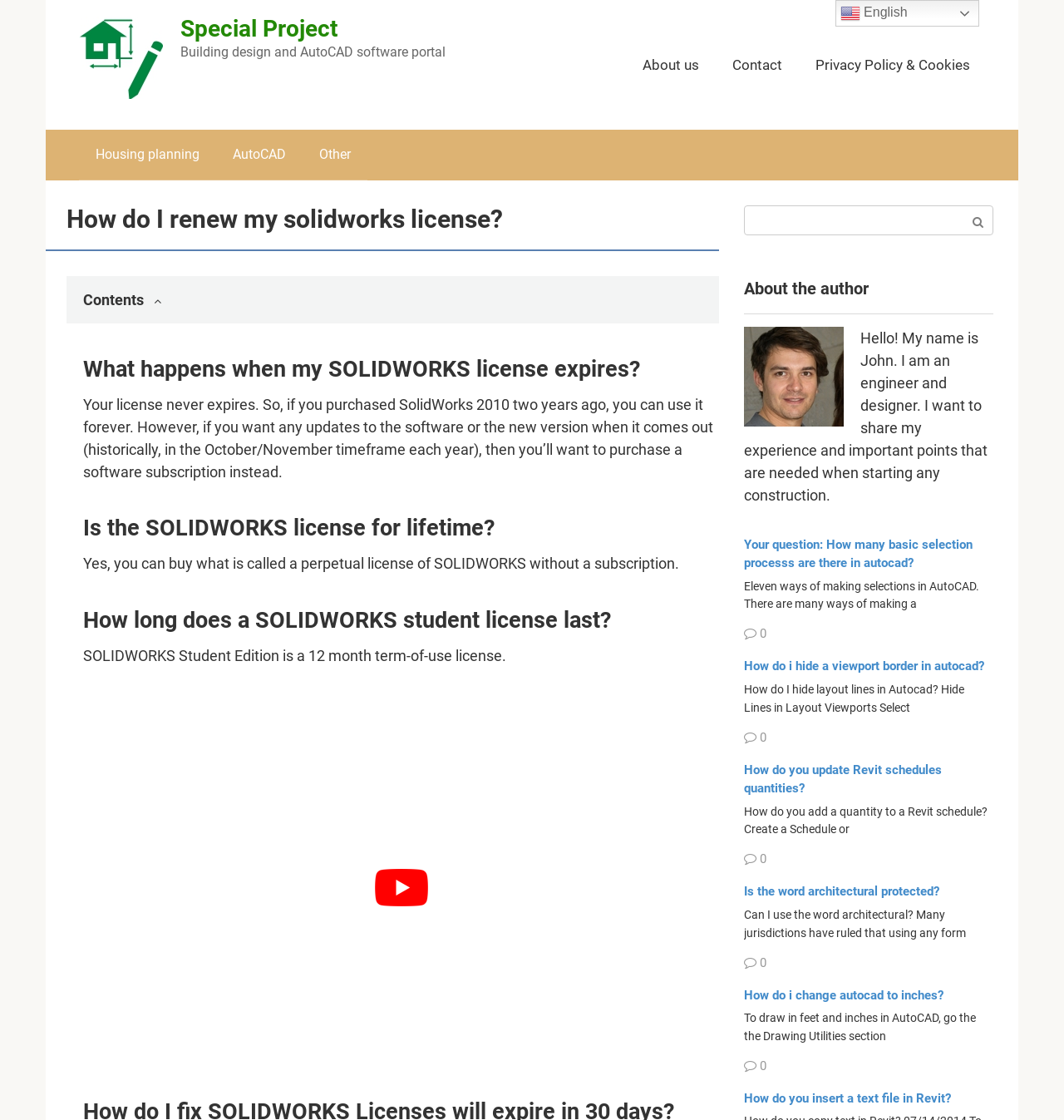Identify the coordinates of the bounding box for the element that must be clicked to accomplish the instruction: "Click on the 'How do i hide a viewport border in autocad?' link".

[0.699, 0.588, 0.925, 0.602]